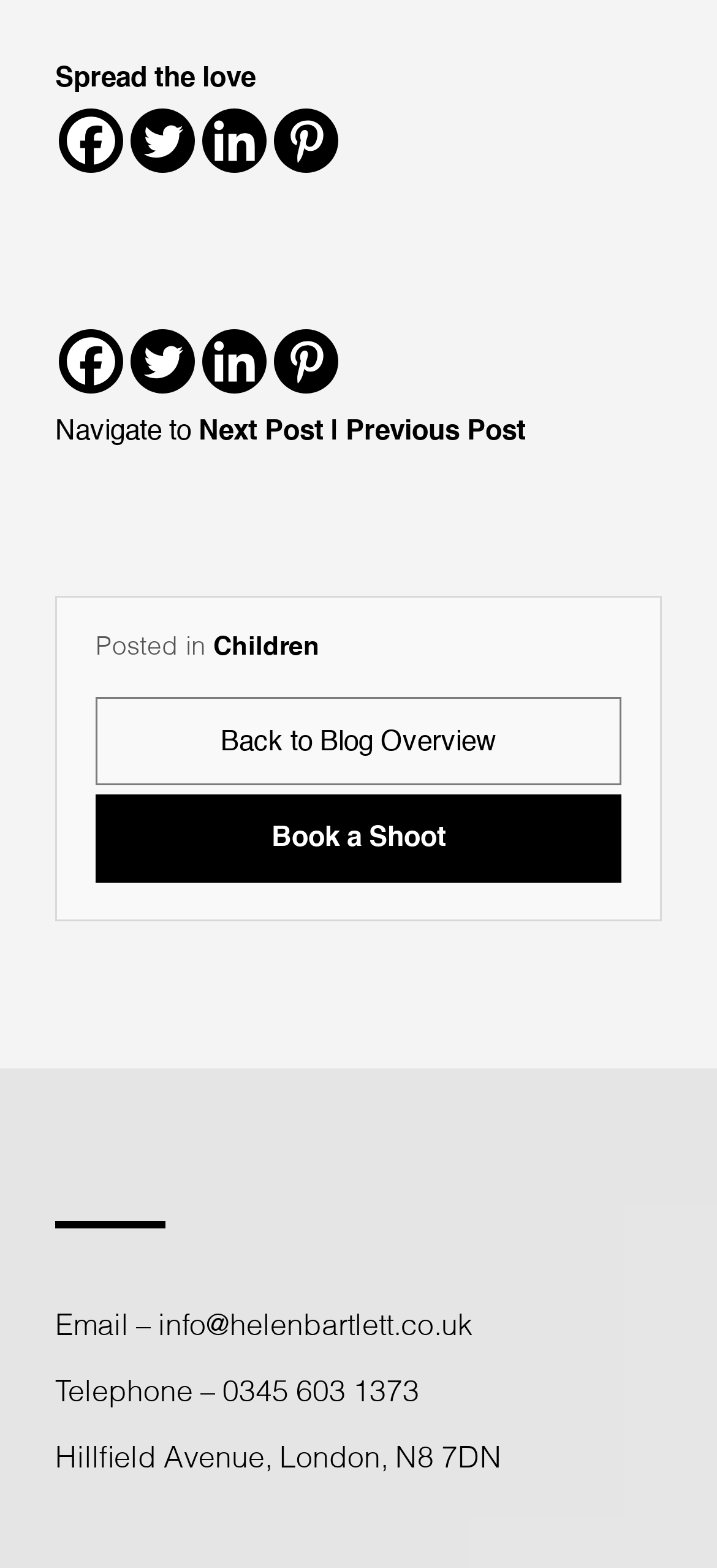Provide the bounding box coordinates of the HTML element this sentence describes: "info@helenbartlett.co.uk". The bounding box coordinates consist of four float numbers between 0 and 1, i.e., [left, top, right, bottom].

[0.221, 0.838, 0.659, 0.856]